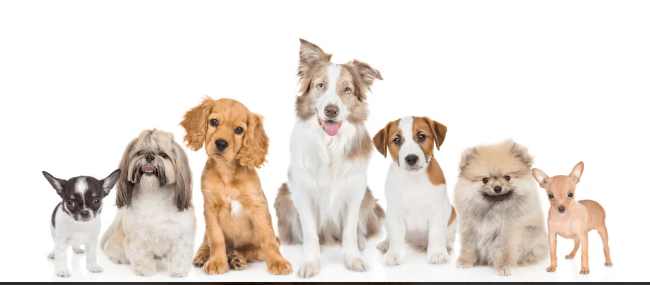What is the breed of the first dog from the left?
Refer to the image and offer an in-depth and detailed answer to the question.

According to the caption, the first dog from the left is a petite black and white Chihuahua, which identifies its breed as Chihuahua.